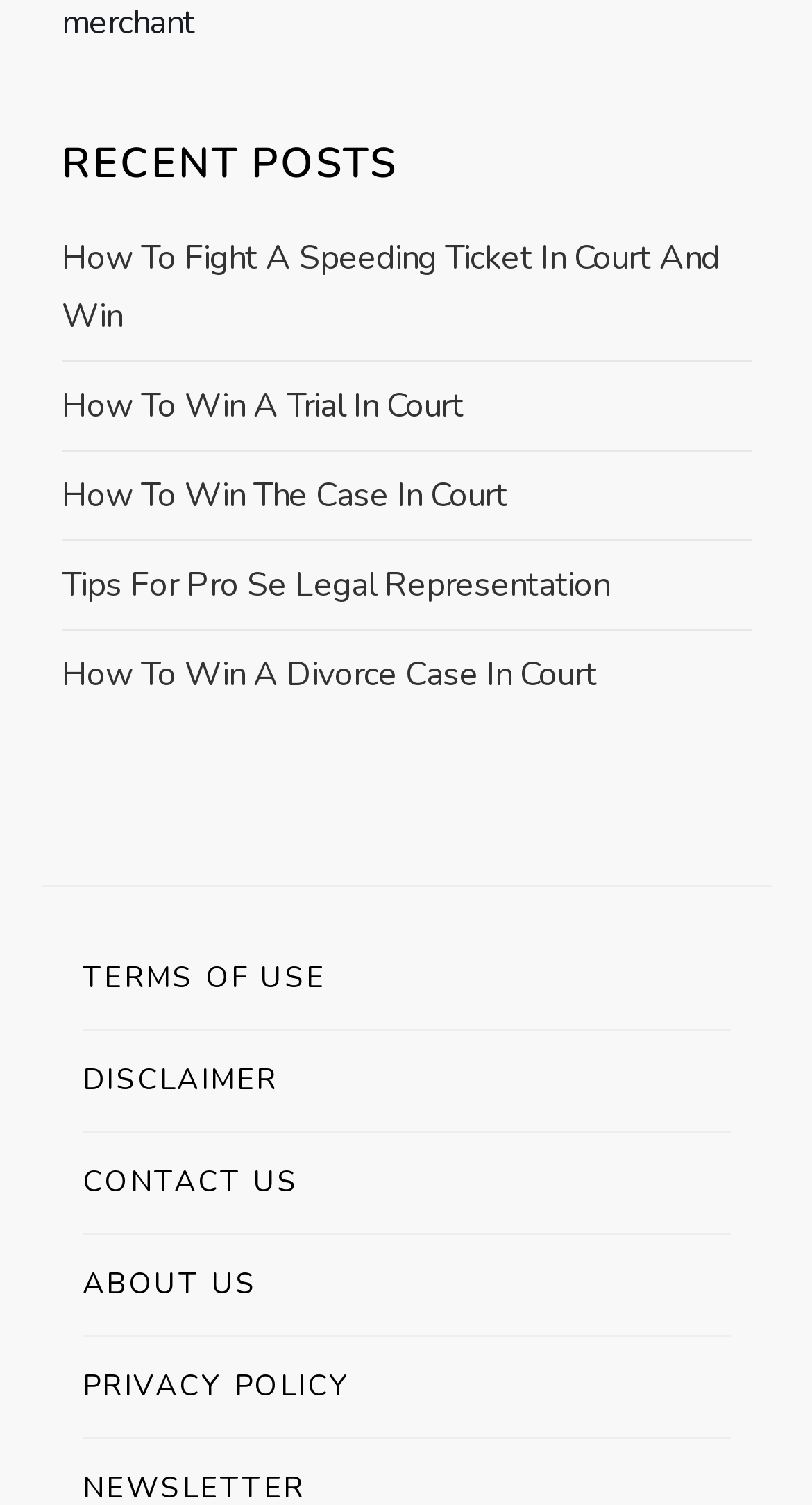What is the first recent post?
From the image, provide a succinct answer in one word or a short phrase.

How To Fight A Speeding Ticket In Court And Win